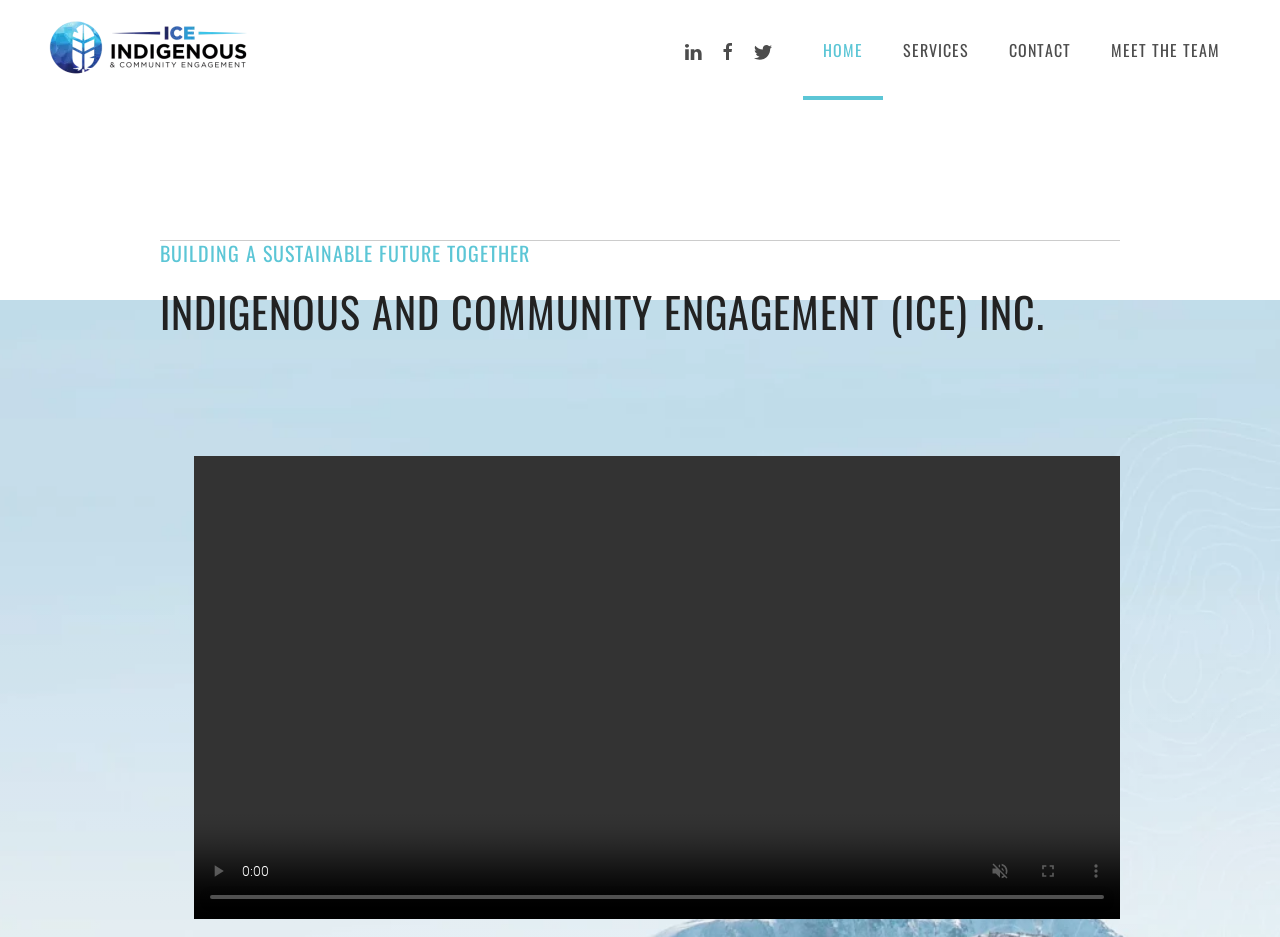Identify the bounding box coordinates for the UI element described as follows: Home. Use the format (top-left x, top-left y, bottom-right x, bottom-right y) and ensure all values are floating point numbers between 0 and 1.

[0.627, 0.0, 0.69, 0.107]